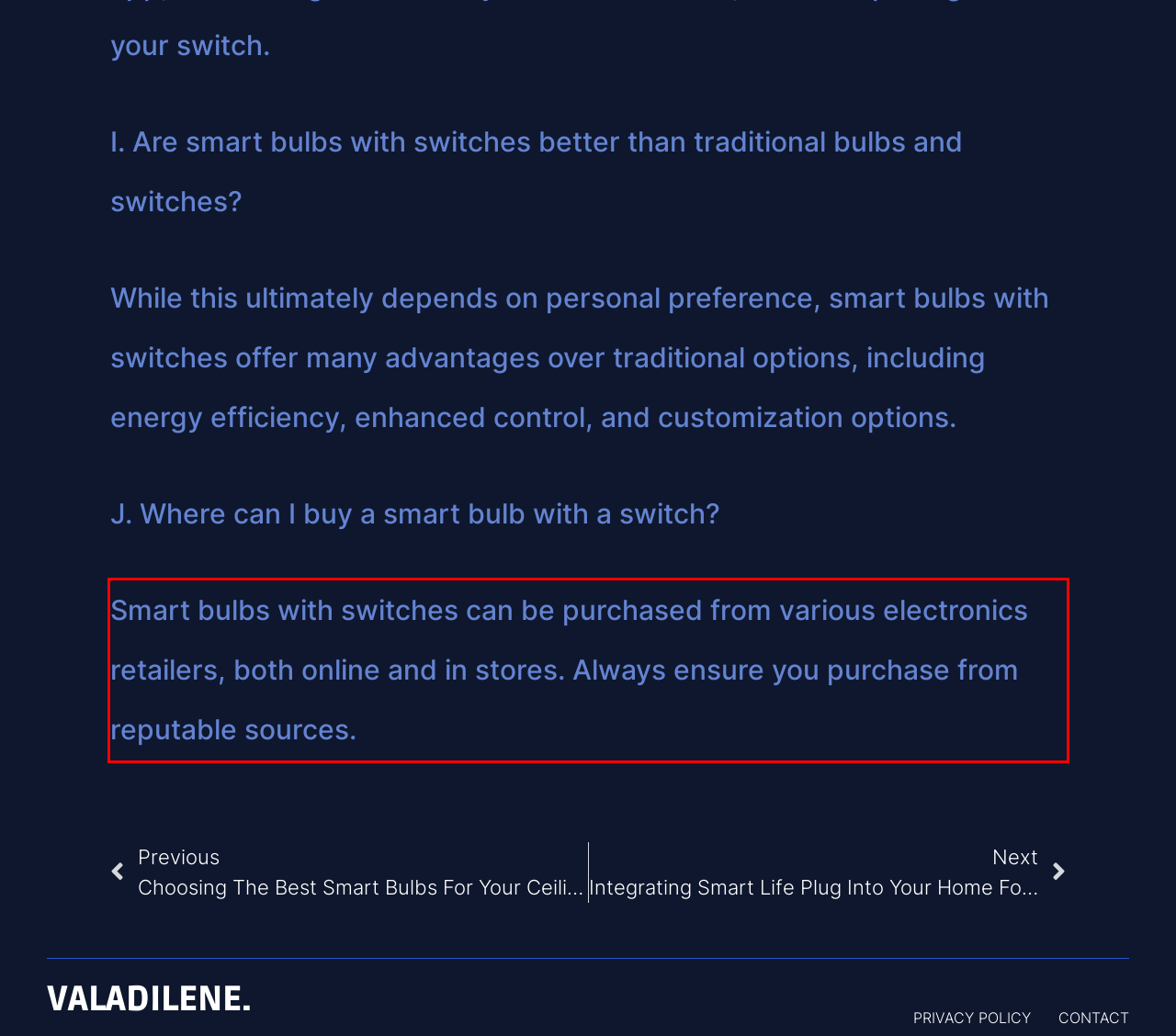There is a UI element on the webpage screenshot marked by a red bounding box. Extract and generate the text content from within this red box.

Smart bulbs with switches can be purchased from various electronics retailers, both online and in stores. Always ensure you purchase from reputable sources.